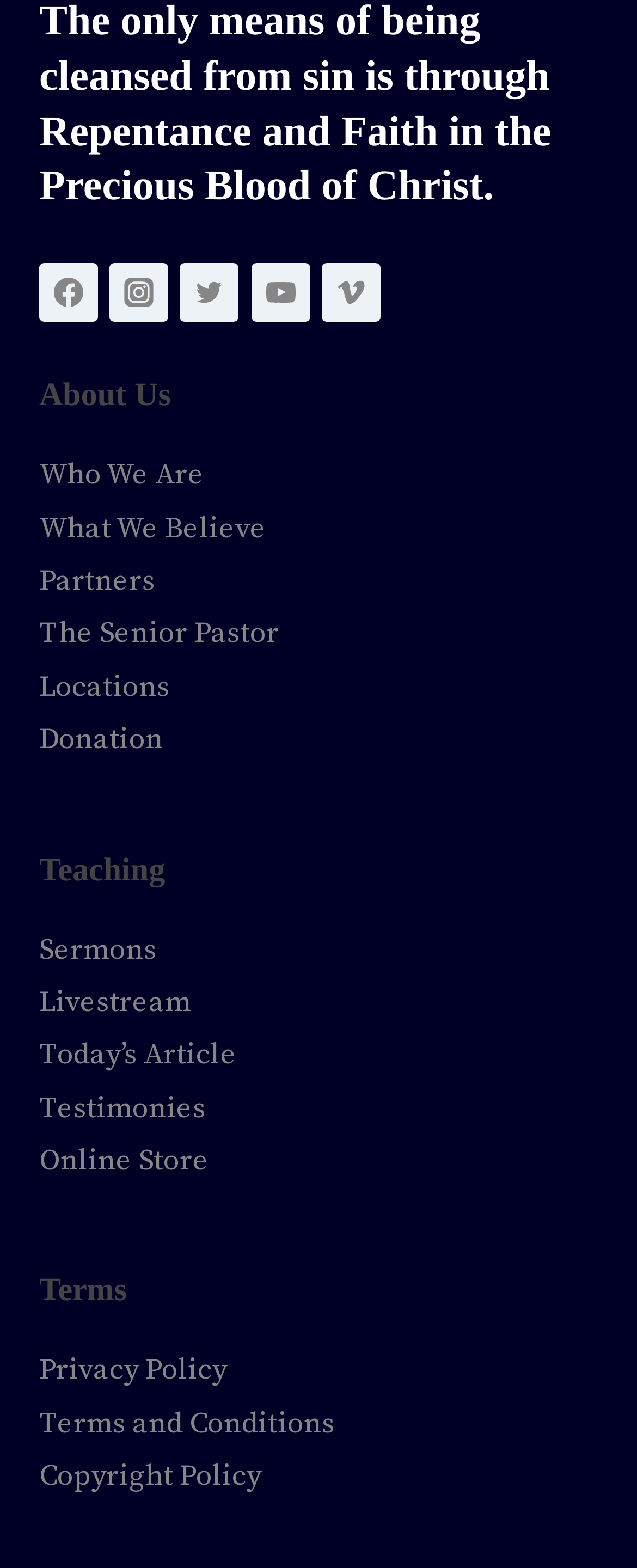Locate the bounding box coordinates of the area you need to click to fulfill this instruction: 'Watch Livestream'. The coordinates must be in the form of four float numbers ranging from 0 to 1: [left, top, right, bottom].

[0.062, 0.627, 0.3, 0.651]